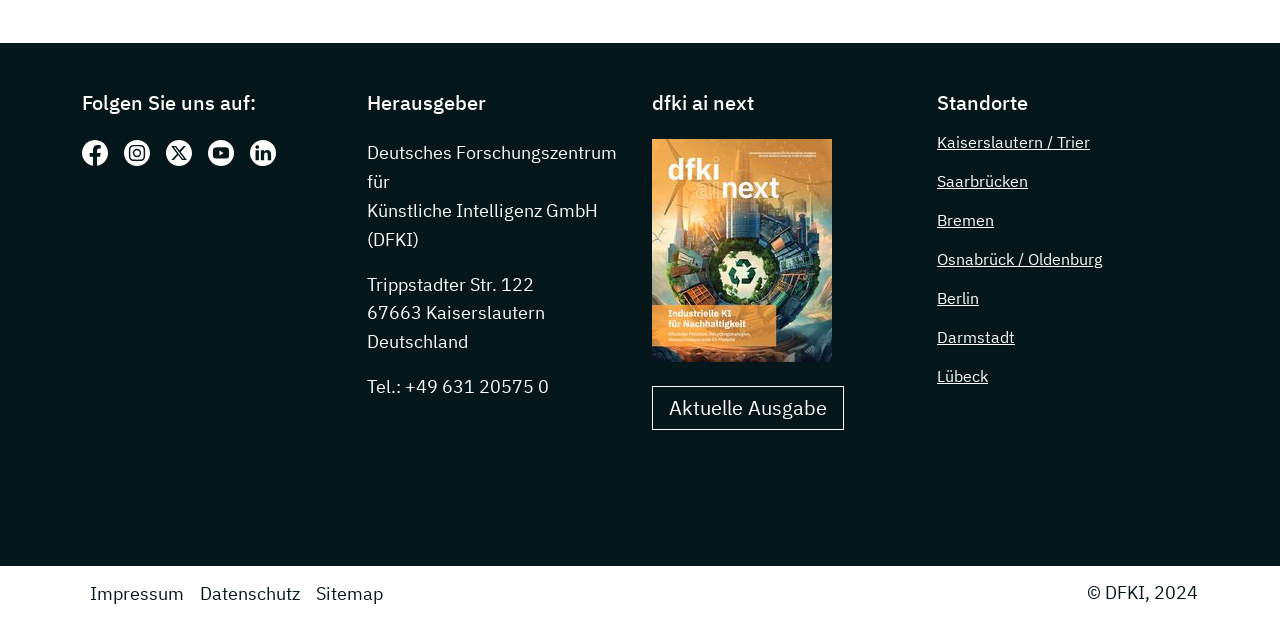Specify the bounding box coordinates (top-left x, top-left y, bottom-right x, bottom-right y) of the UI element in the screenshot that matches this description: Osnabrück / Oldenburg

[0.732, 0.402, 0.861, 0.434]